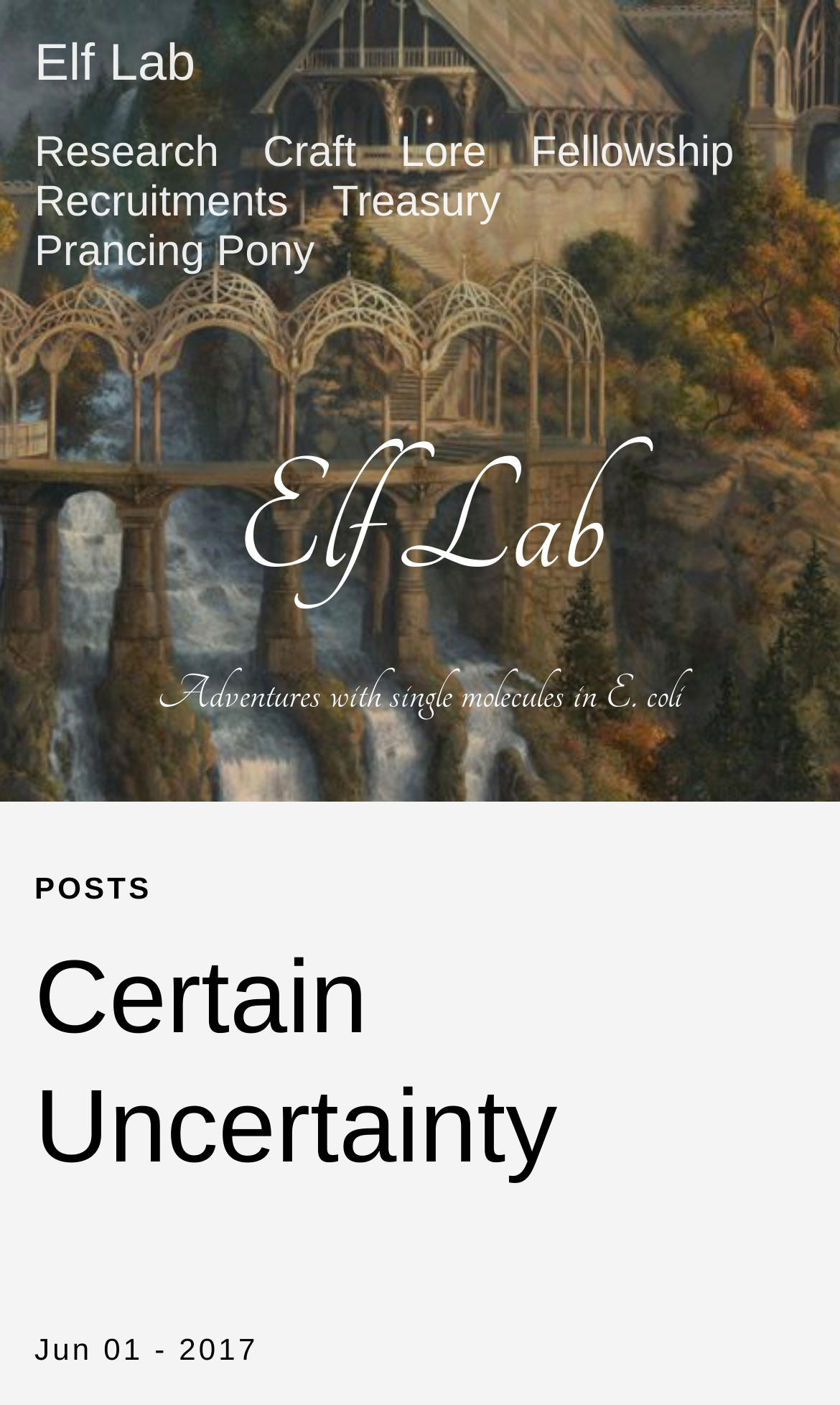Show the bounding box coordinates for the element that needs to be clicked to execute the following instruction: "read posts". Provide the coordinates in the form of four float numbers between 0 and 1, i.e., [left, top, right, bottom].

[0.041, 0.62, 0.181, 0.644]